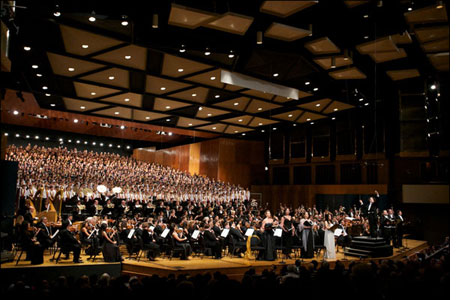Create an elaborate description of the image, covering every aspect.

The image captures a vibrant performance taking place in a grand concert hall, emblematic of the rich cultural history associated with venues like Royce Hall. The stage is filled with a large orchestra, featuring musicians playing various instruments, while a conductor leads the ensemble. Behind them, a substantial choir can be seen, creating a powerful visual of artistic collaboration. The hall’s striking architectural design is highlighted by its high ceiling adorned with geometric patterns, contributing to the acoustics that enhance the musical experience. This scene evokes the legacy of performing arts that have graced Royce Hall since its inception in 1929, where notable figures such as George Gershwin and Duke Ellington once performed. The image embodies the spirit of both past and present artistic excellence.